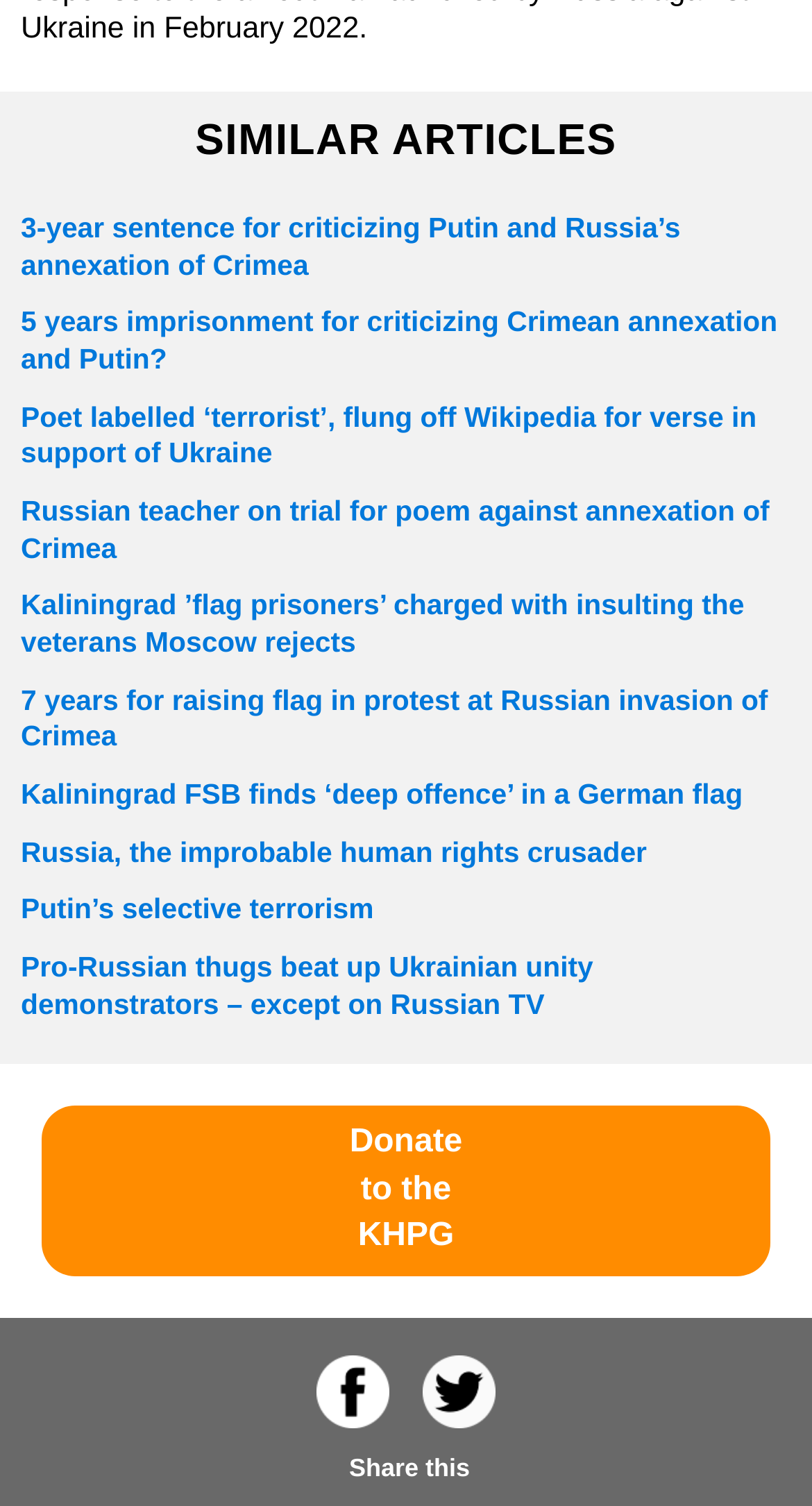Please find the bounding box coordinates of the element that needs to be clicked to perform the following instruction: "Click on 'Twitter'". The bounding box coordinates should be four float numbers between 0 and 1, represented as [left, top, right, bottom].

[0.5, 0.913, 0.631, 0.932]